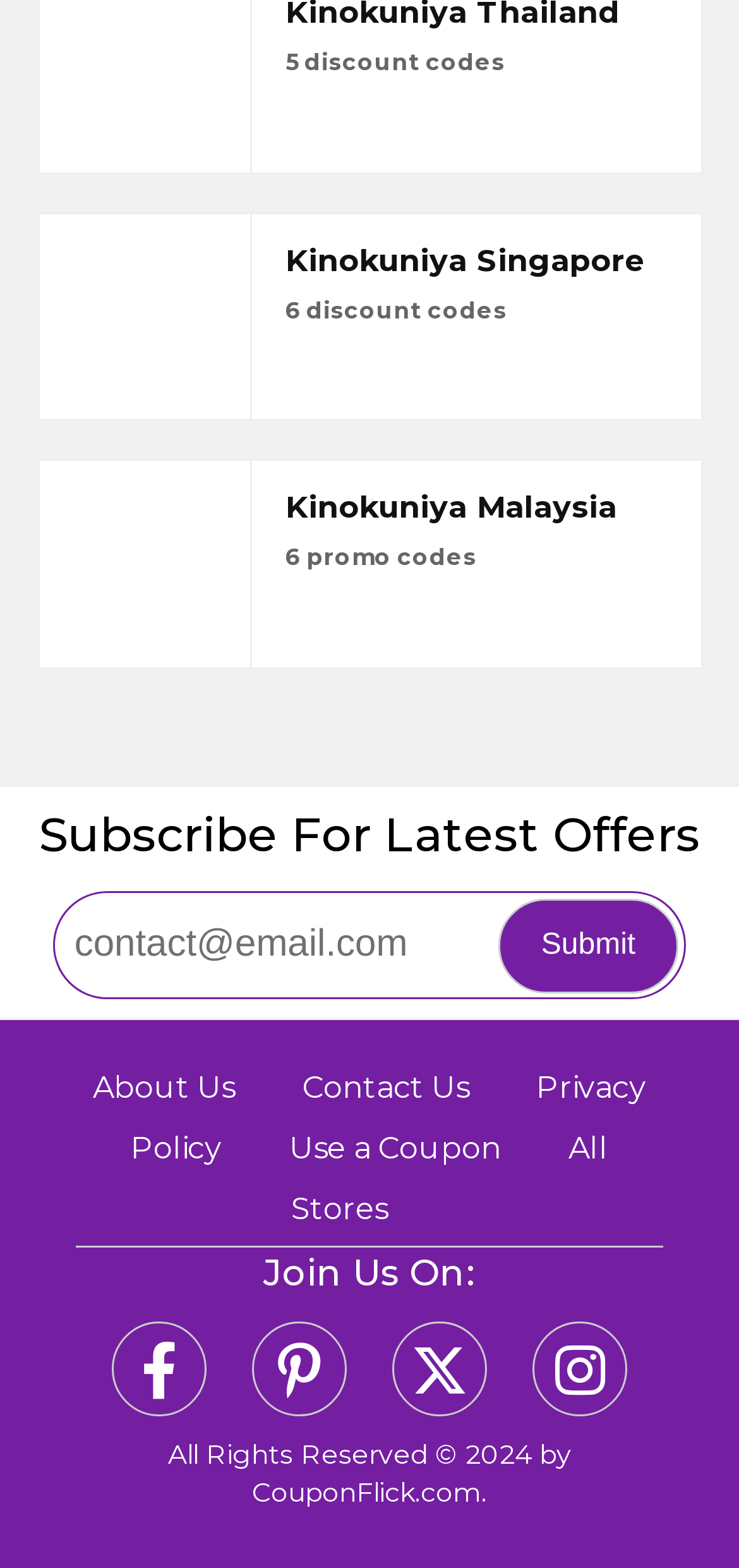Given the element description Contact Us, specify the bounding box coordinates of the corresponding UI element in the format (top-left x, top-left y, bottom-right x, bottom-right y). All values must be between 0 and 1.

[0.409, 0.682, 0.635, 0.705]